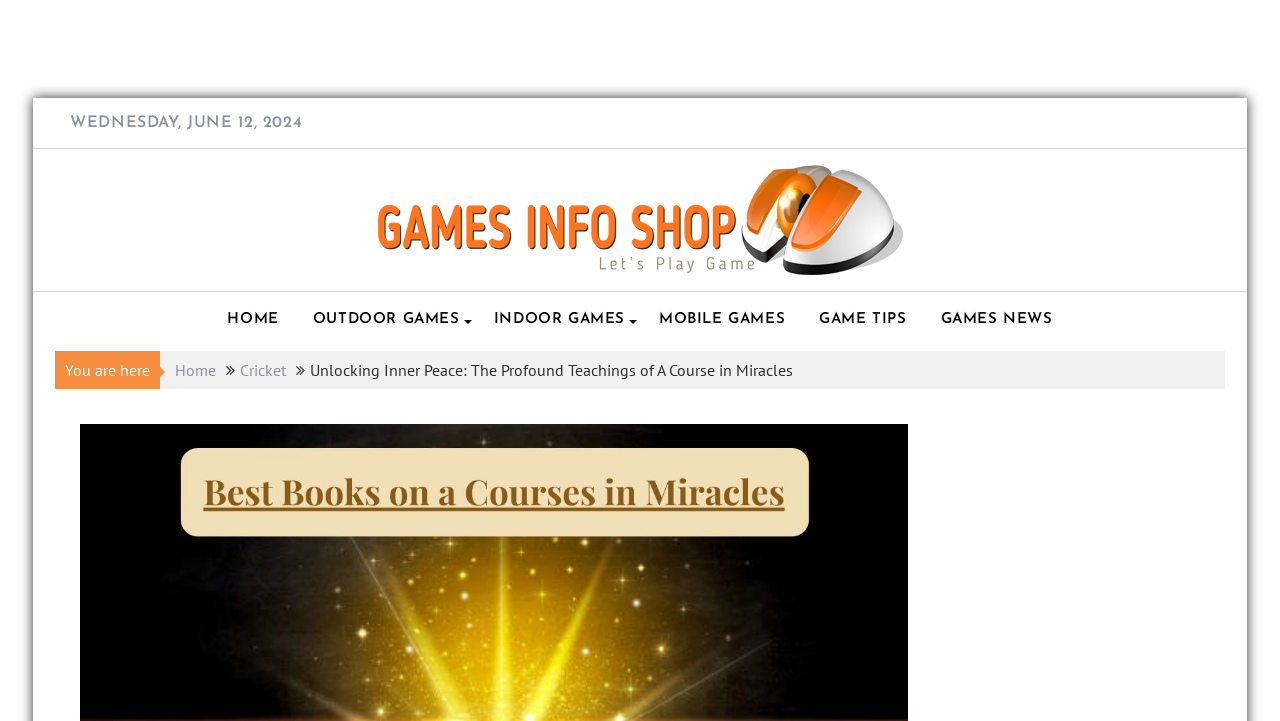Locate the bounding box coordinates of the element to click to perform the following action: 'go to HOME'. The coordinates should be given as four float values between 0 and 1, in the form of [left, top, right, bottom].

[0.166, 0.411, 0.23, 0.477]